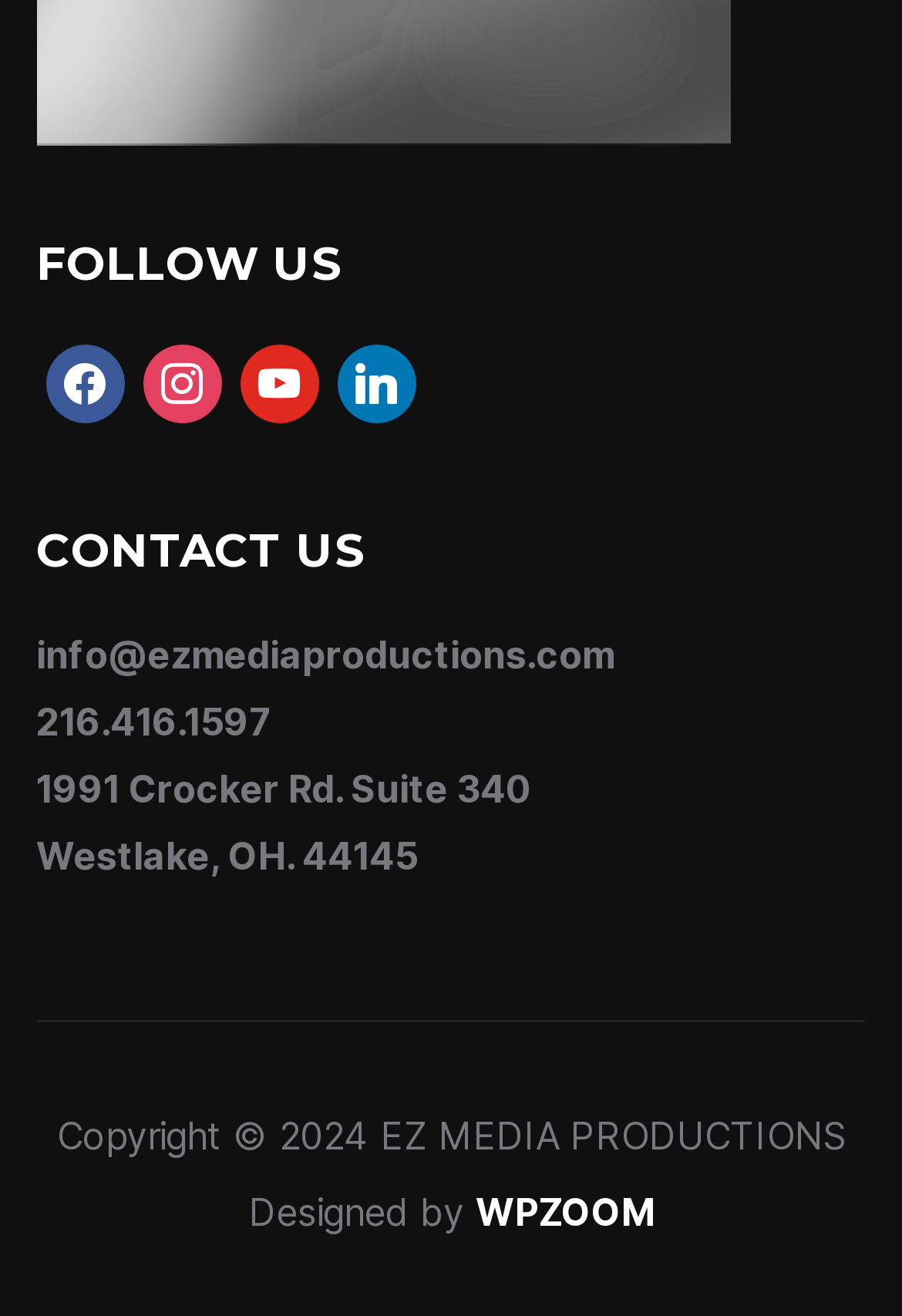Answer the question in one word or a short phrase:
What social media platforms are listed?

Facebook, Instagram, YouTube, LinkedIn